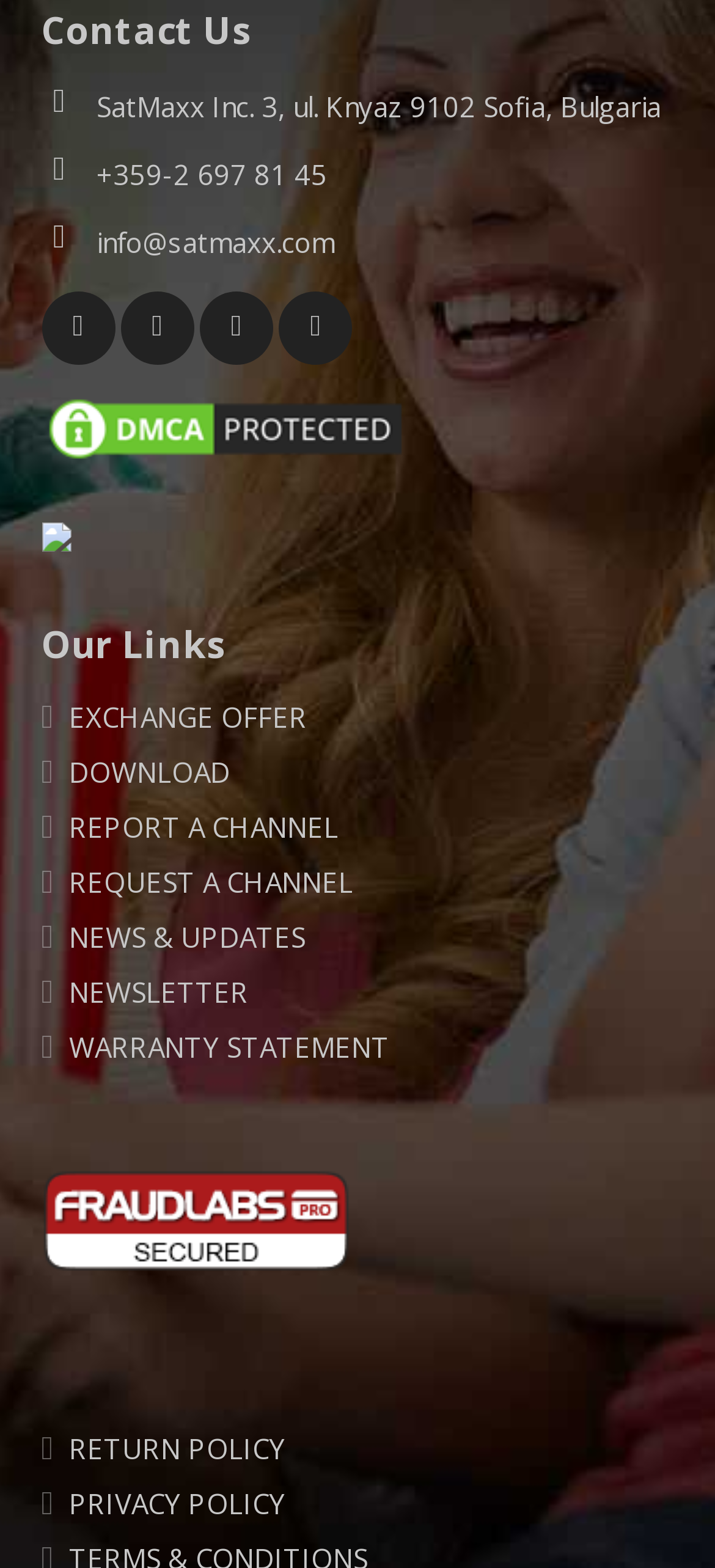Analyze the image and deliver a detailed answer to the question: What is the company's address?

I found the company's address by looking at the static text element that contains the address information, which is 'SatMaxx Inc. 3, ul. Knyaz 9102 Sofia, Bulgaria'.